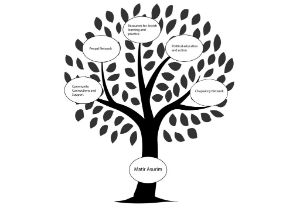Provide a rich and detailed narrative of the image.

The image depicts a stylized tree, symbolizing the Matir Asurim Network. The tree's trunk is labeled "Matir Asurim," surrounded by various branches that represent key components of the network. Each branch contains bubbles reflecting different areas of focus, including "Peer Network," "Community Organizers and Lawyers," "Direct Education and Action," and "Chapping Network." The design emphasizes connectivity and growth, illustrating the network's commitment to community support, education, and advocacy for incarcerated individuals. The overall aesthetic combines simplicity and clarity, highlighting the network's mission of providing Jewish care and resources to those impacted by incarceration.